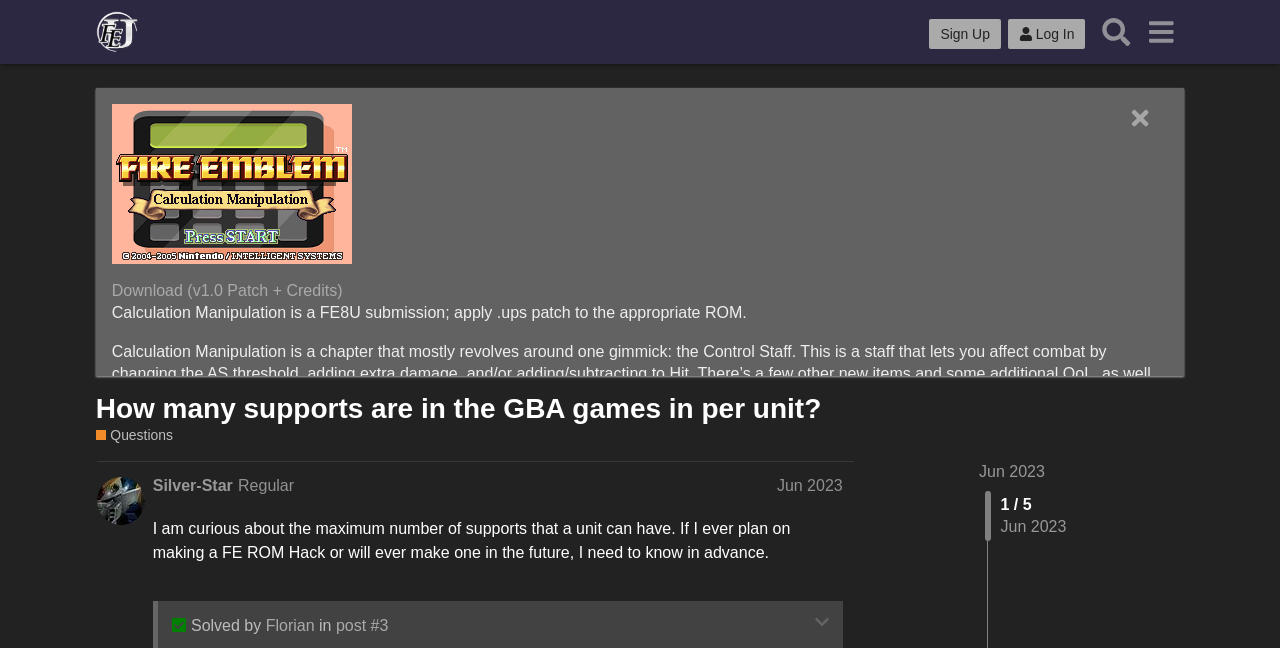Determine the bounding box coordinates of the area to click in order to meet this instruction: "Check out the Swedish Crime Thriller Grips Netflix Audience Worldwide article".

None